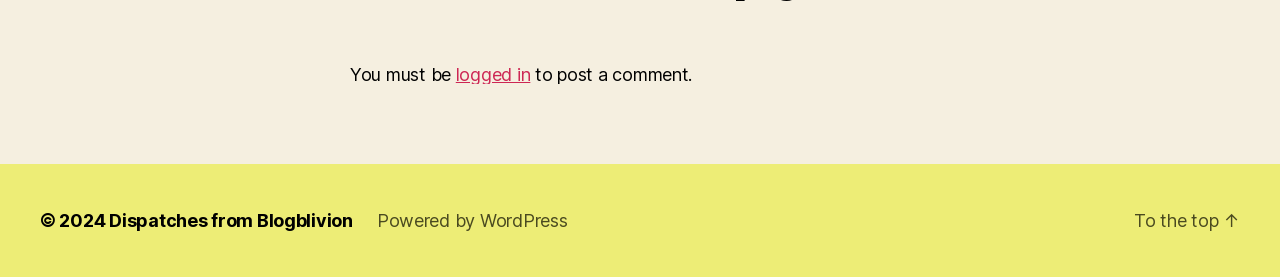Answer the question using only one word or a concise phrase: What is the purpose of the link at the bottom right?

To the top